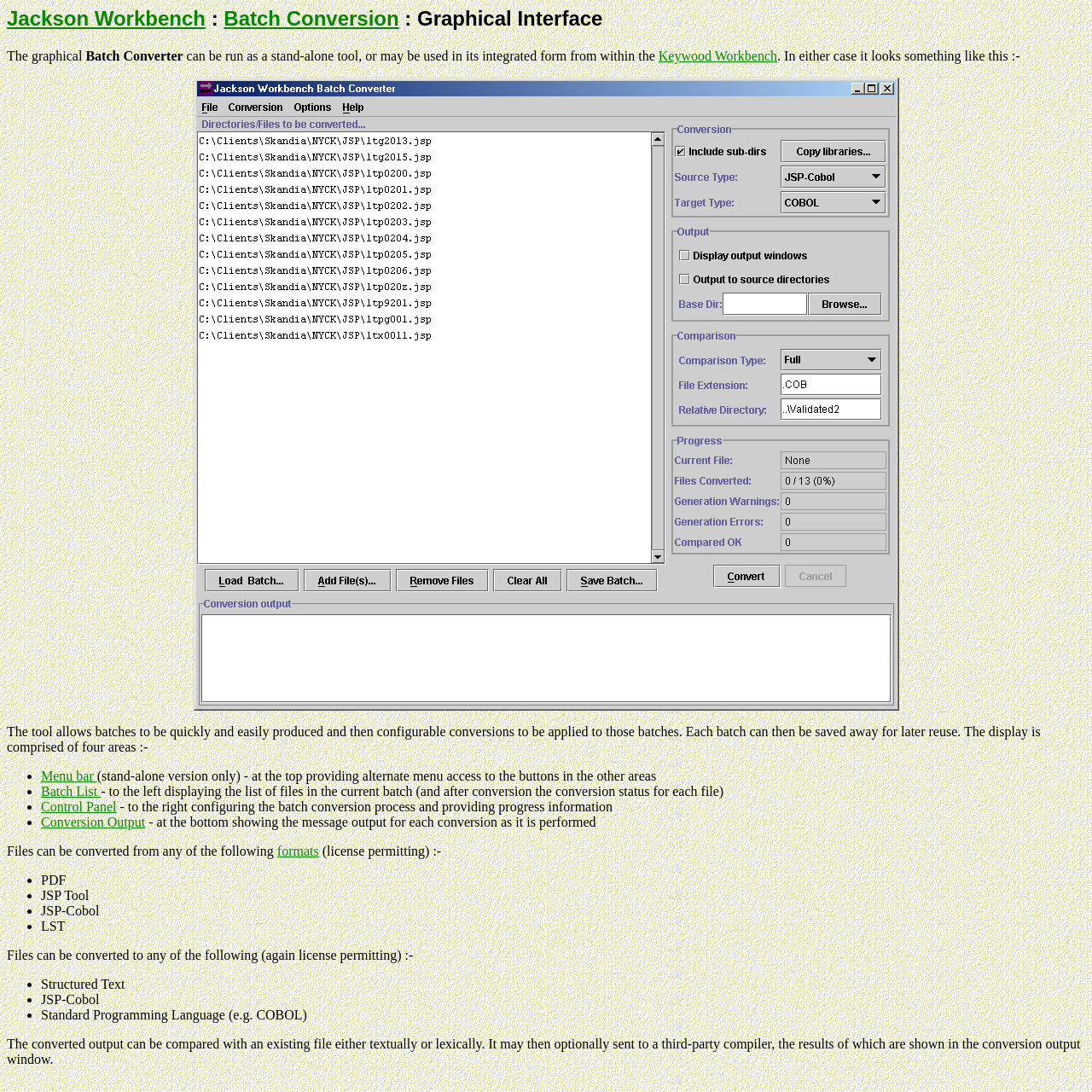Can you find and generate the webpage's heading?

Jackson Workbench : Batch Conversion : Graphical Interface